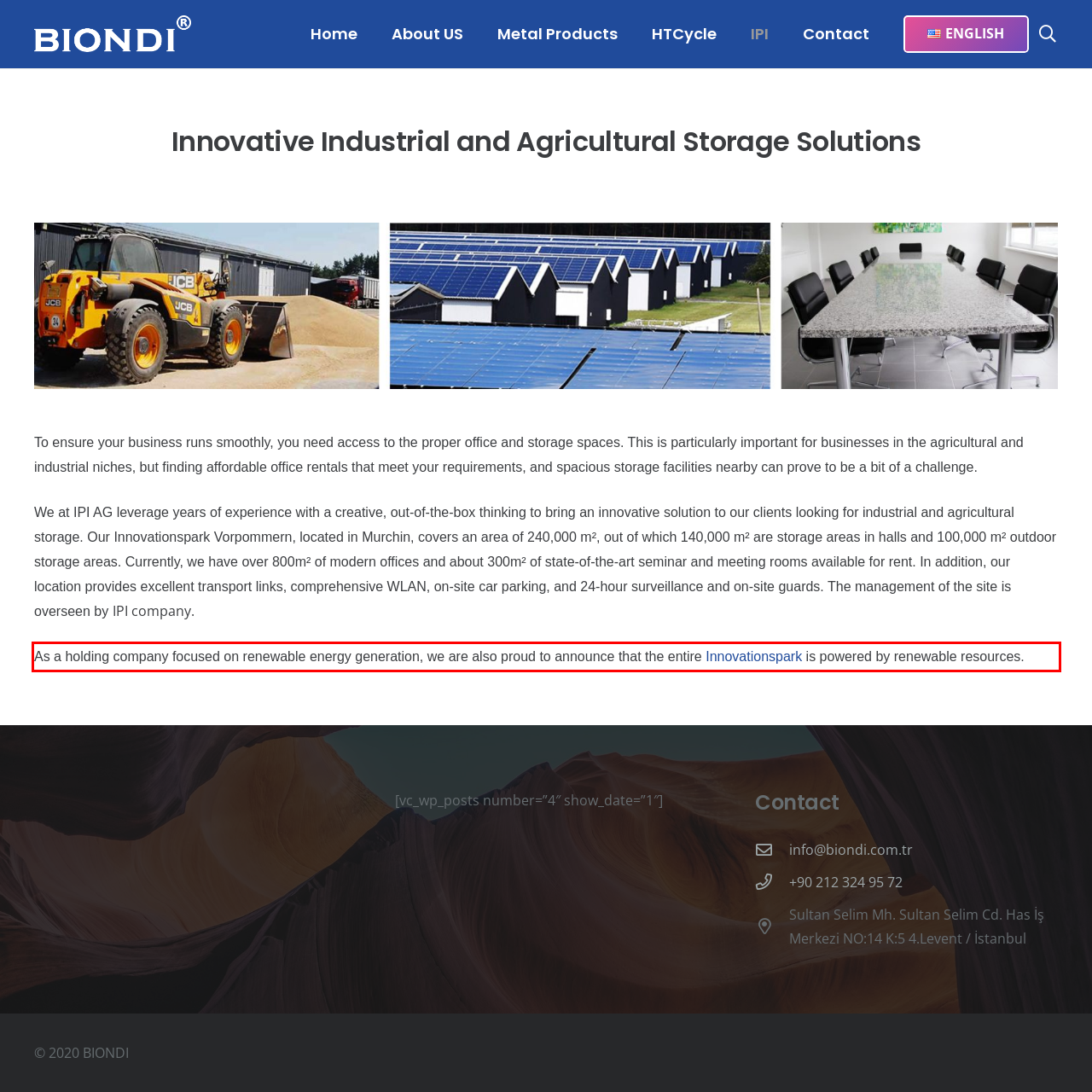Using the provided webpage screenshot, identify and read the text within the red rectangle bounding box.

As a holding company focused on renewable energy generation, we are also proud to announce that the entire Innovationspark is powered by renewable resources.